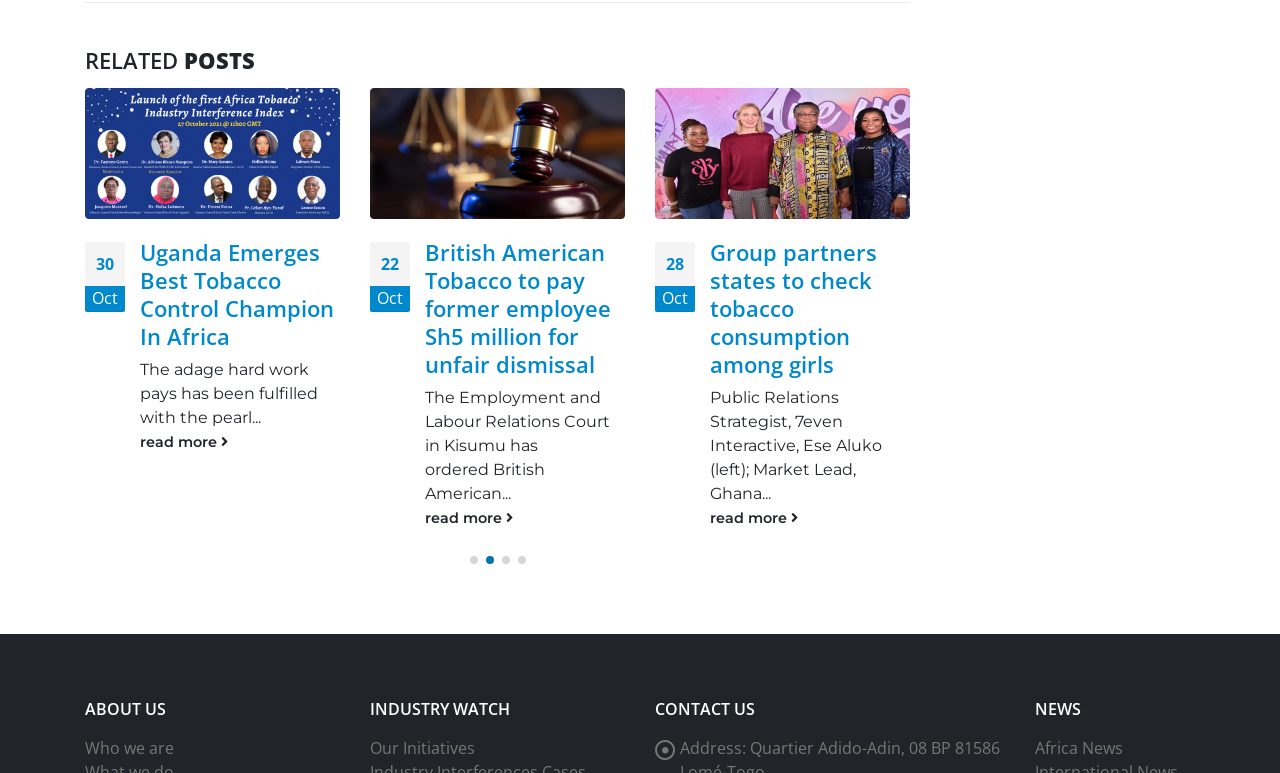Reply to the question with a brief word or phrase: What is the category of the webpage section with 'Who we are' link?

ABOUT US